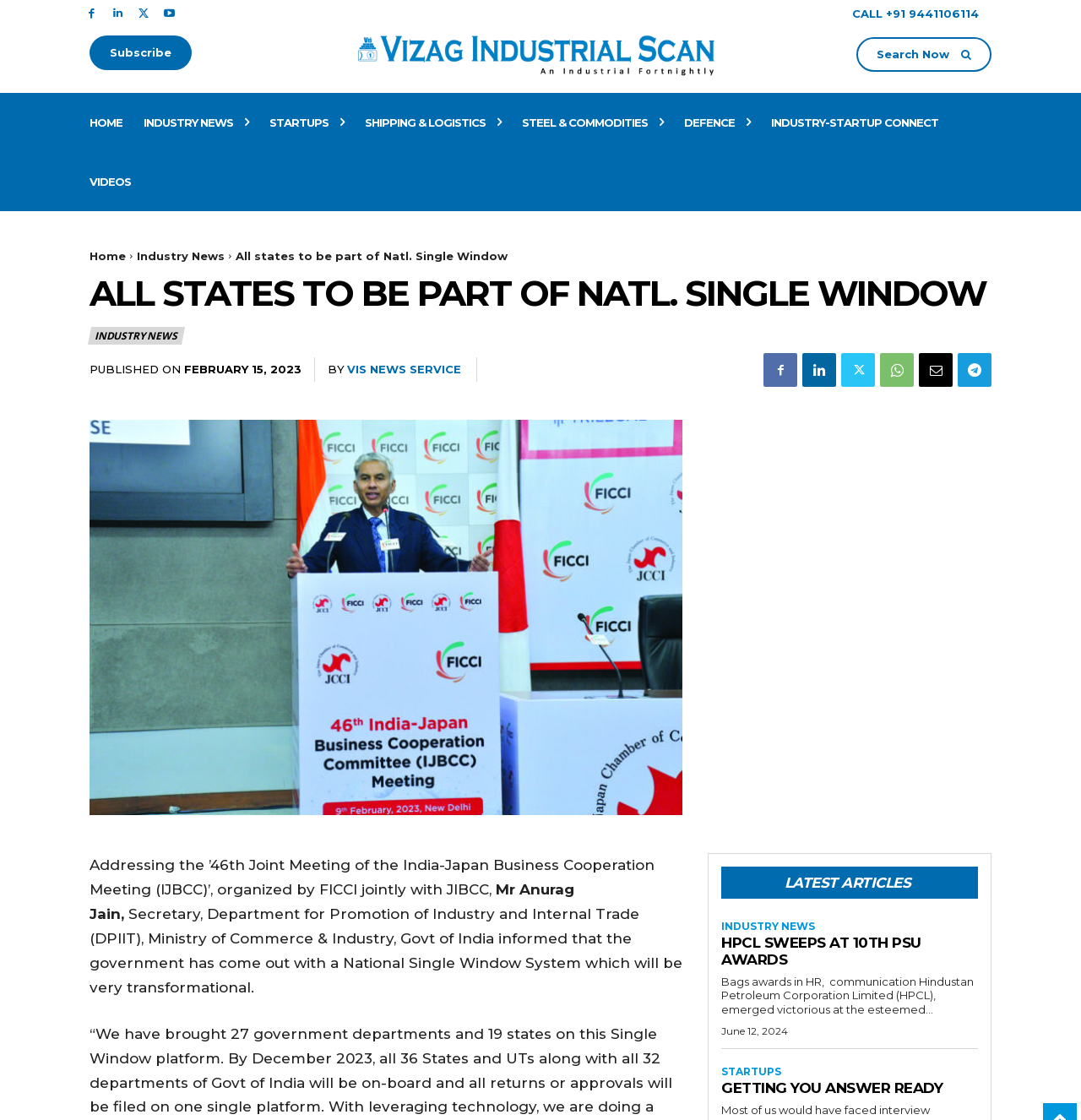Locate the bounding box coordinates of the area you need to click to fulfill this instruction: 'Read the latest industry news'. The coordinates must be in the form of four float numbers ranging from 0 to 1: [left, top, right, bottom].

[0.667, 0.822, 0.754, 0.833]